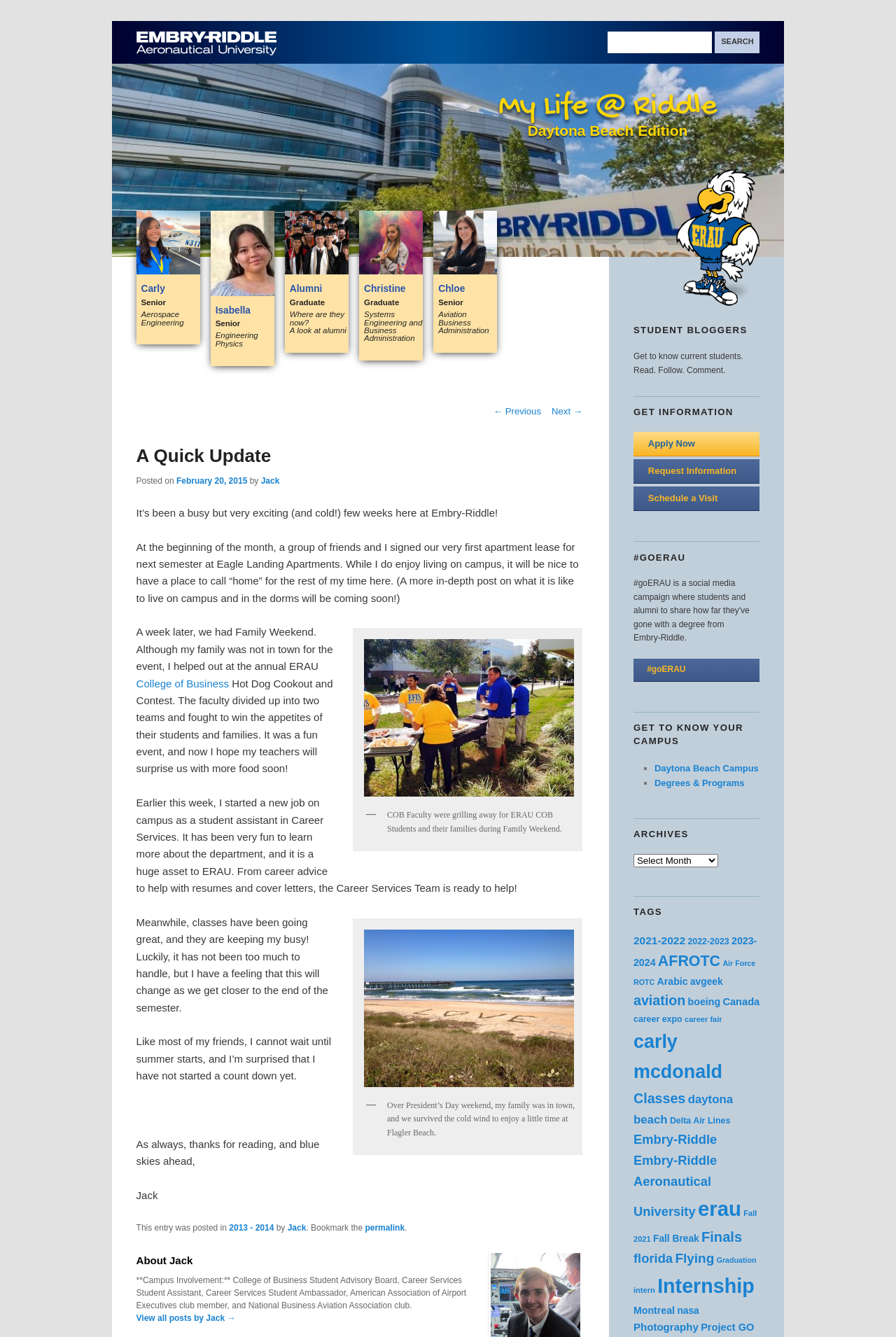What is the name of the university?
Based on the content of the image, thoroughly explain and answer the question.

I found the university name in the logo at the top of the page, which is an image with the text 'Embry-Riddle Aeronautical University'.